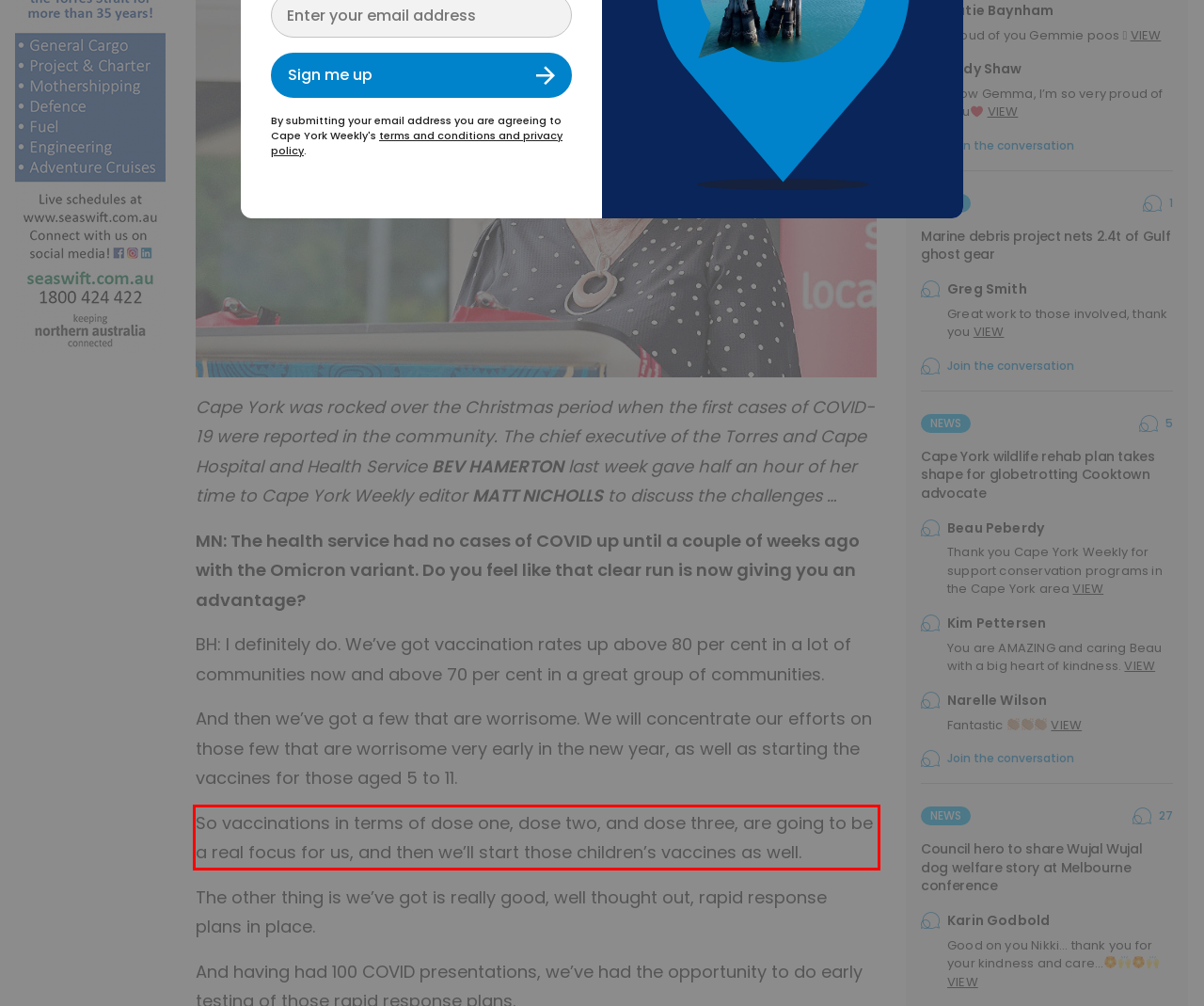You have a screenshot of a webpage with a red bounding box. Use OCR to generate the text contained within this red rectangle.

So vaccinations in terms of dose one, dose two, and dose three, are going to be a real focus for us, and then we’ll start those children’s vaccines as well.